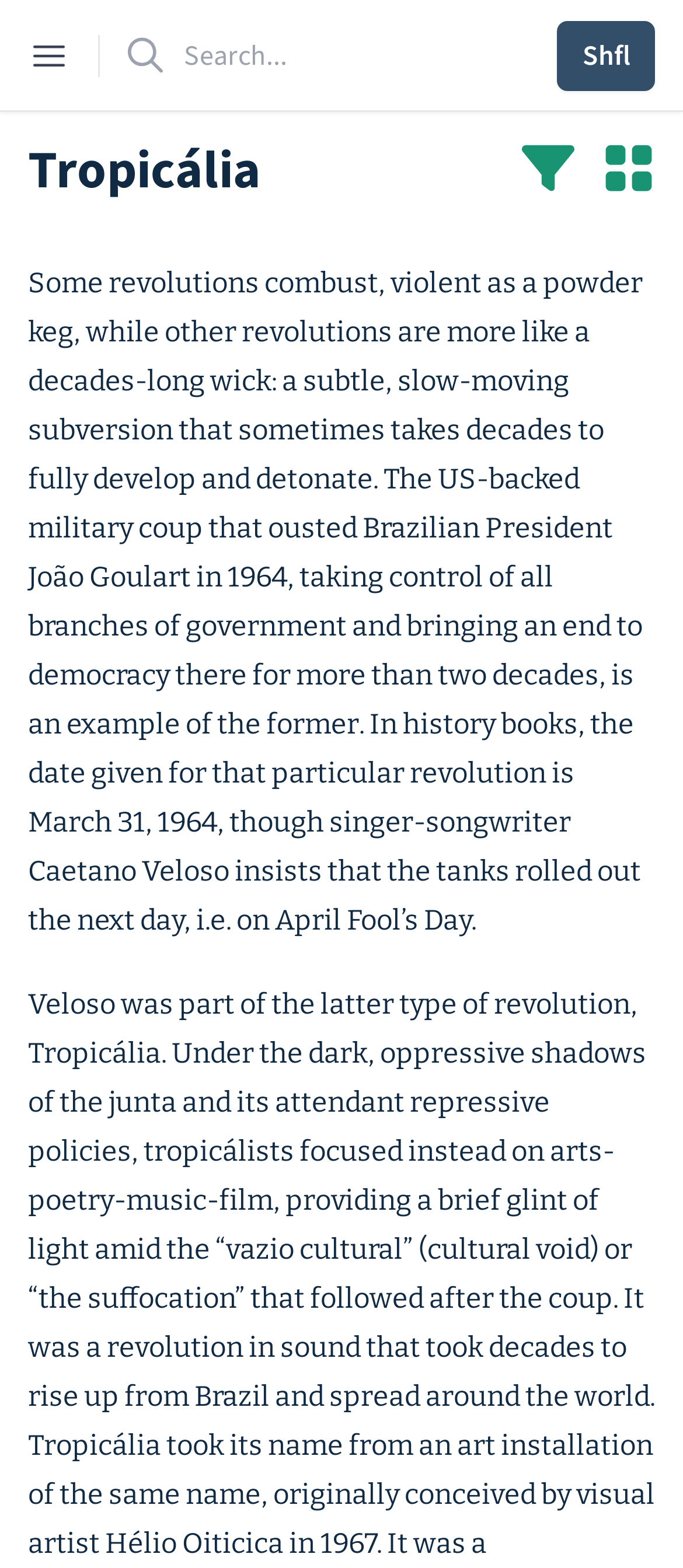How many lines of text are there in the main article?
Look at the image and provide a short answer using one word or a phrase.

5